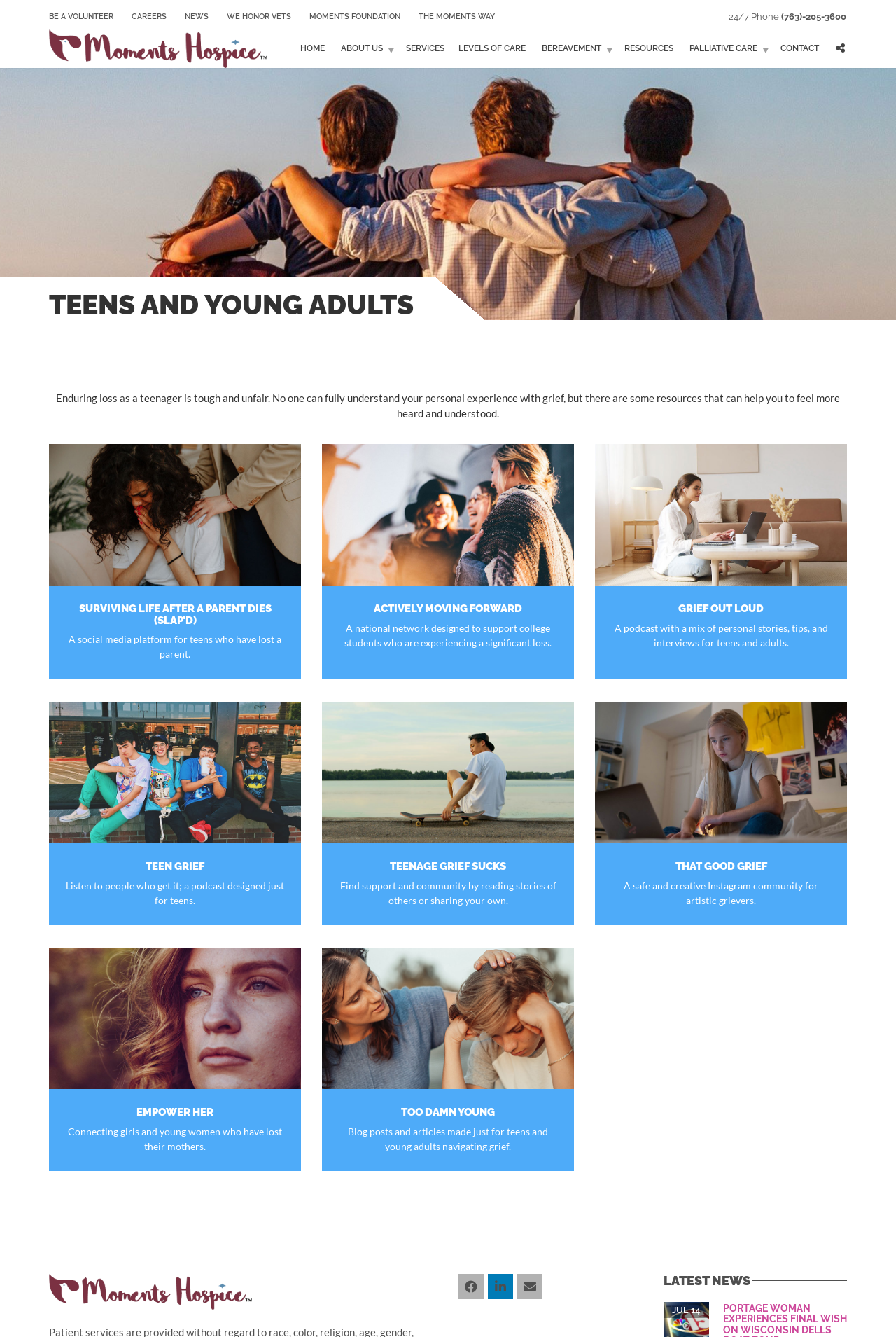Based on the image, please respond to the question with as much detail as possible:
How many links are in the top navigation bar?

I counted the links in the top navigation bar, which are 'BE A VOLUNTEER', 'CAREERS', 'NEWS', 'WE HONOR VETS', 'MOMENTS FOUNDATION', 'THE MOMENTS WAY', and 'HOME'. There are 7 links in total.